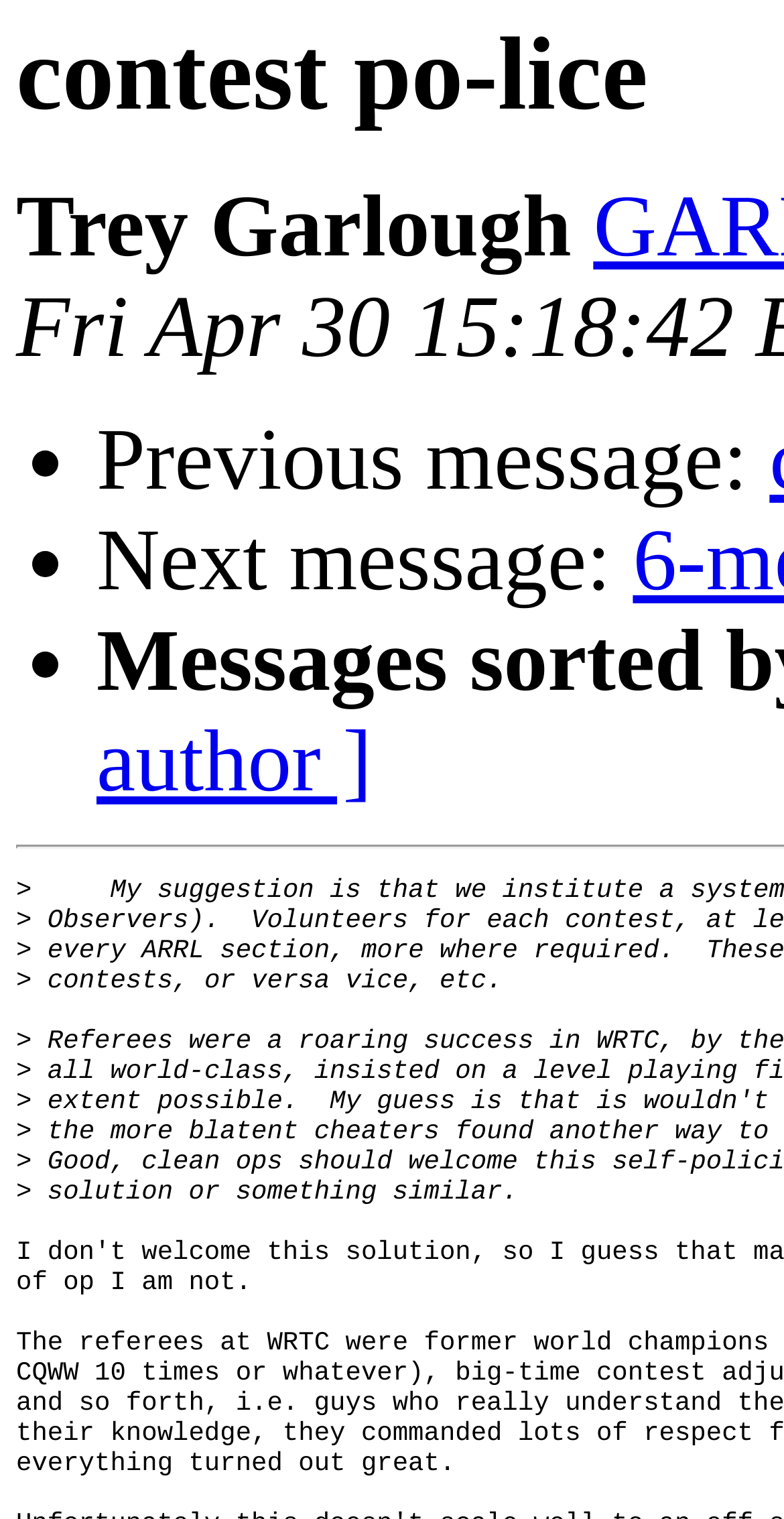How many '>' symbols are present? Observe the screenshot and provide a one-word or short phrase answer.

3